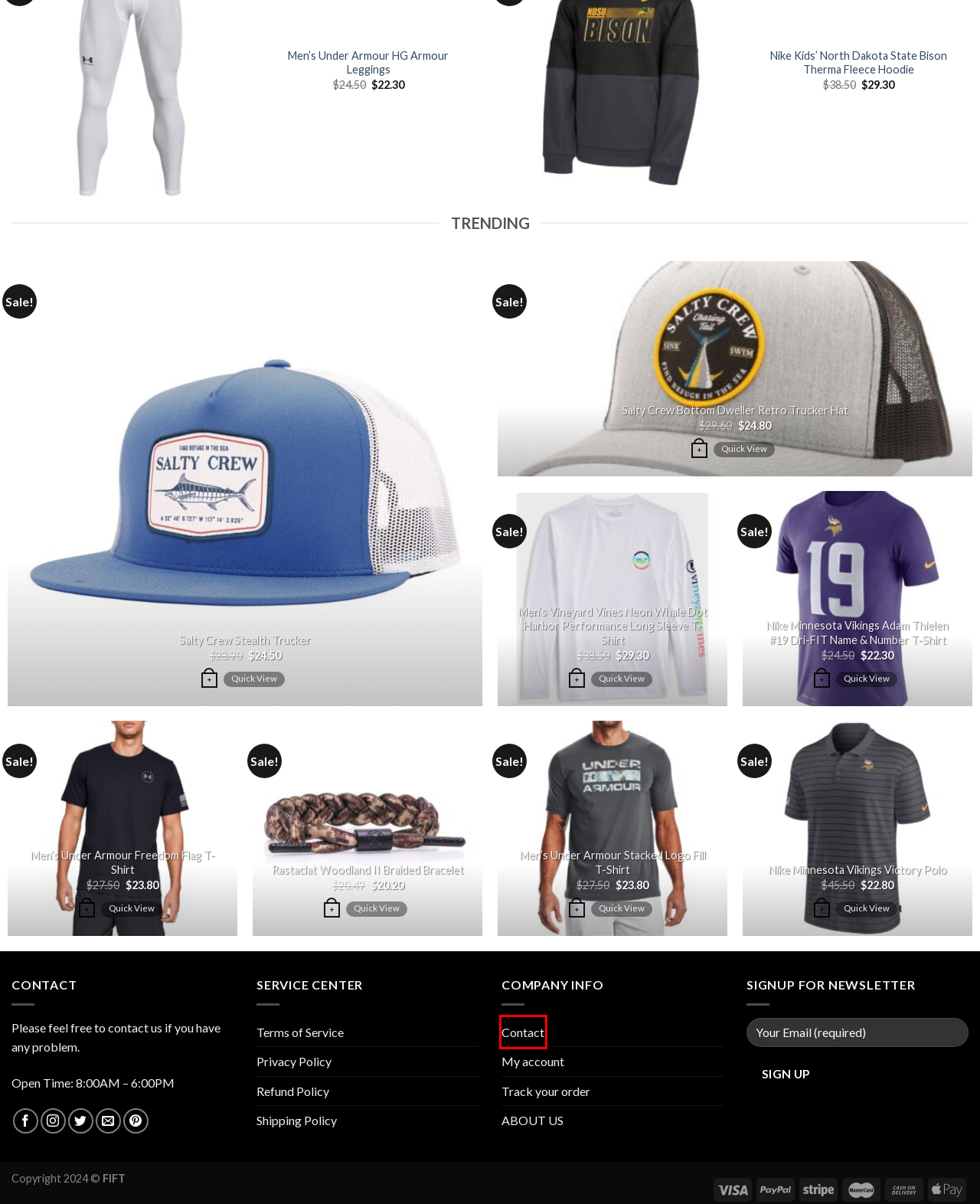Look at the screenshot of a webpage, where a red bounding box highlights an element. Select the best description that matches the new webpage after clicking the highlighted element. Here are the candidates:
A. Men's Under Armour HG Armour Leggings - FITCHCLOTHINGSALE
B. Contact - FITCHCLOTHINGSALE
C. Men's Vineyard Vines Neon Whale Dot Harbor Performance Long Sleeve T-Shirt - FITCHCLOTHINGSALE
D. Terms of Service - FITCHCLOTHINGSALE
E. Men's Under Armour Stacked Logo Fill T-Shirt - FITCHCLOTHINGSALE
F. Track your order - FITCHCLOTHINGSALE
G. Nike Minnesota Vikings Adam Thielen #19 Dri-FIT Name & Number T-Shirt - FITCHCLOTHINGSALE
H. Privacy Policy - FITCHCLOTHINGSALE

B